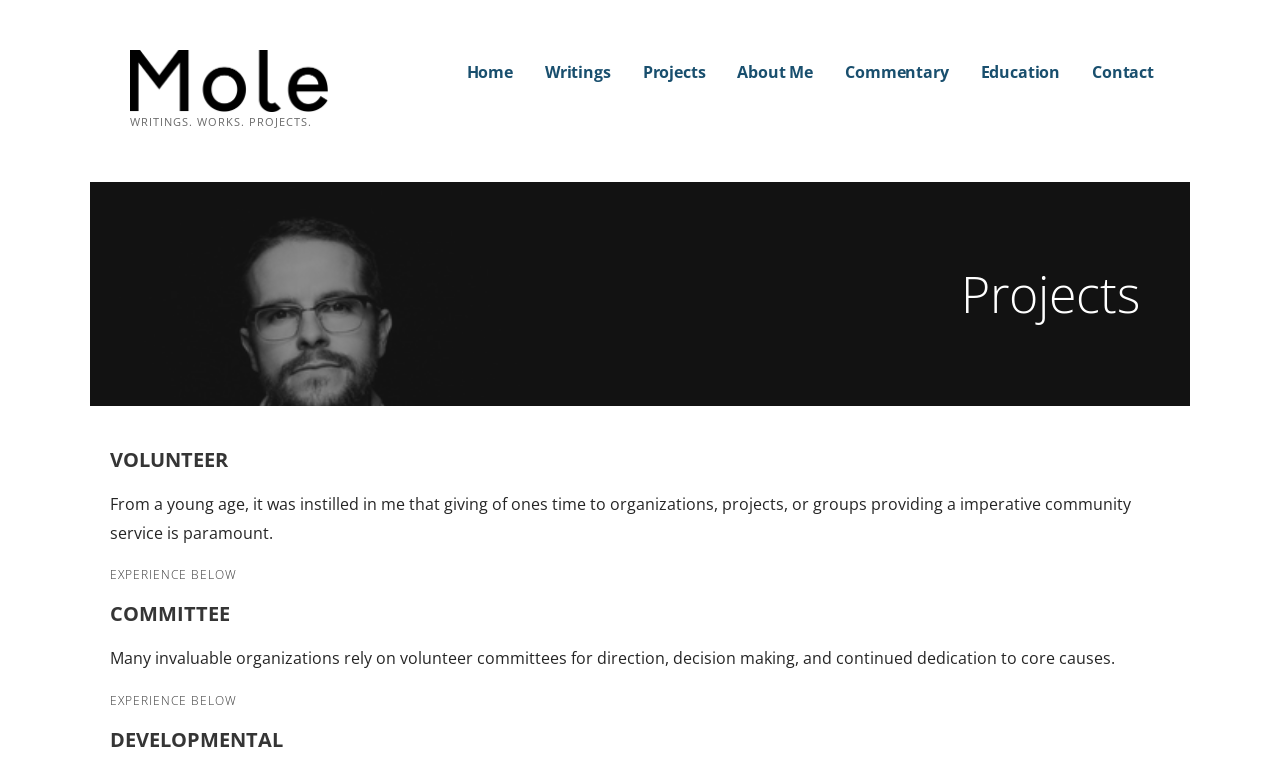How many subheadings are present under the main 'Projects' heading?
Using the visual information, answer the question in a single word or phrase.

5